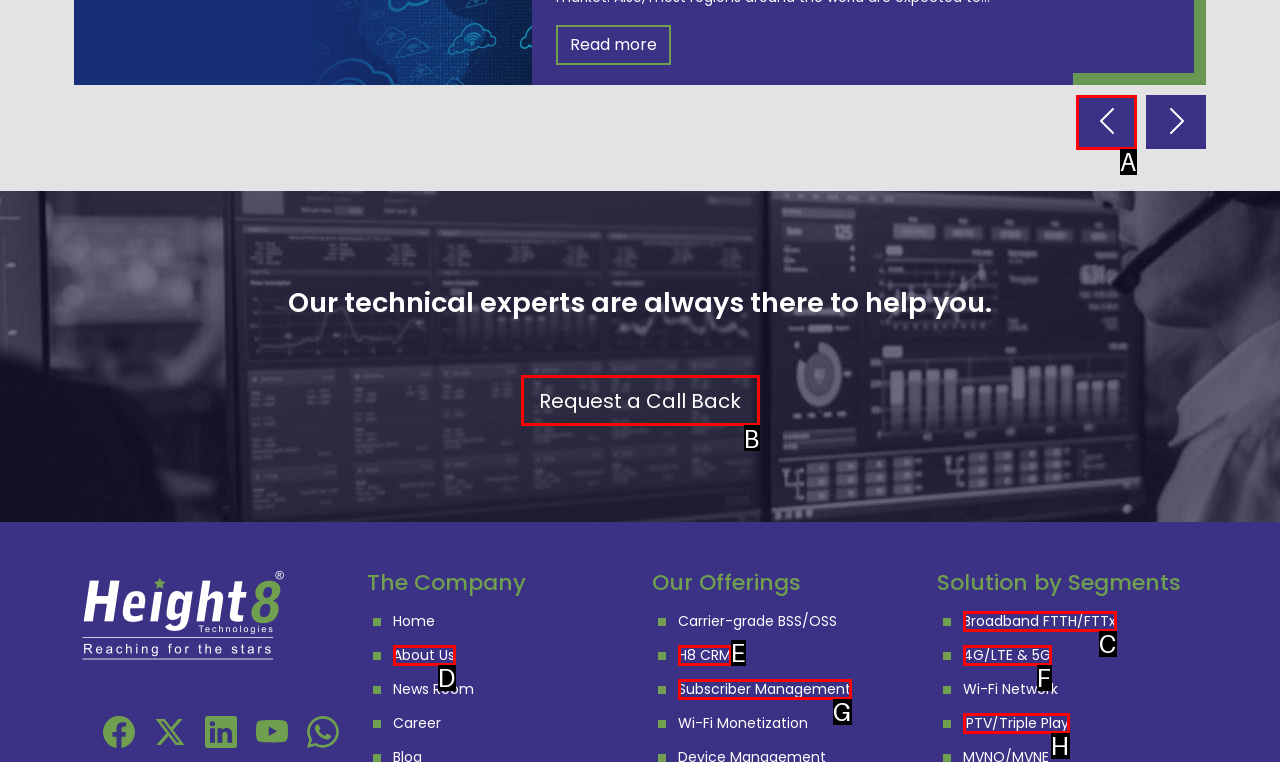Identify the HTML element that best matches the description: 4G/LTE & 5G. Provide your answer by selecting the corresponding letter from the given options.

F